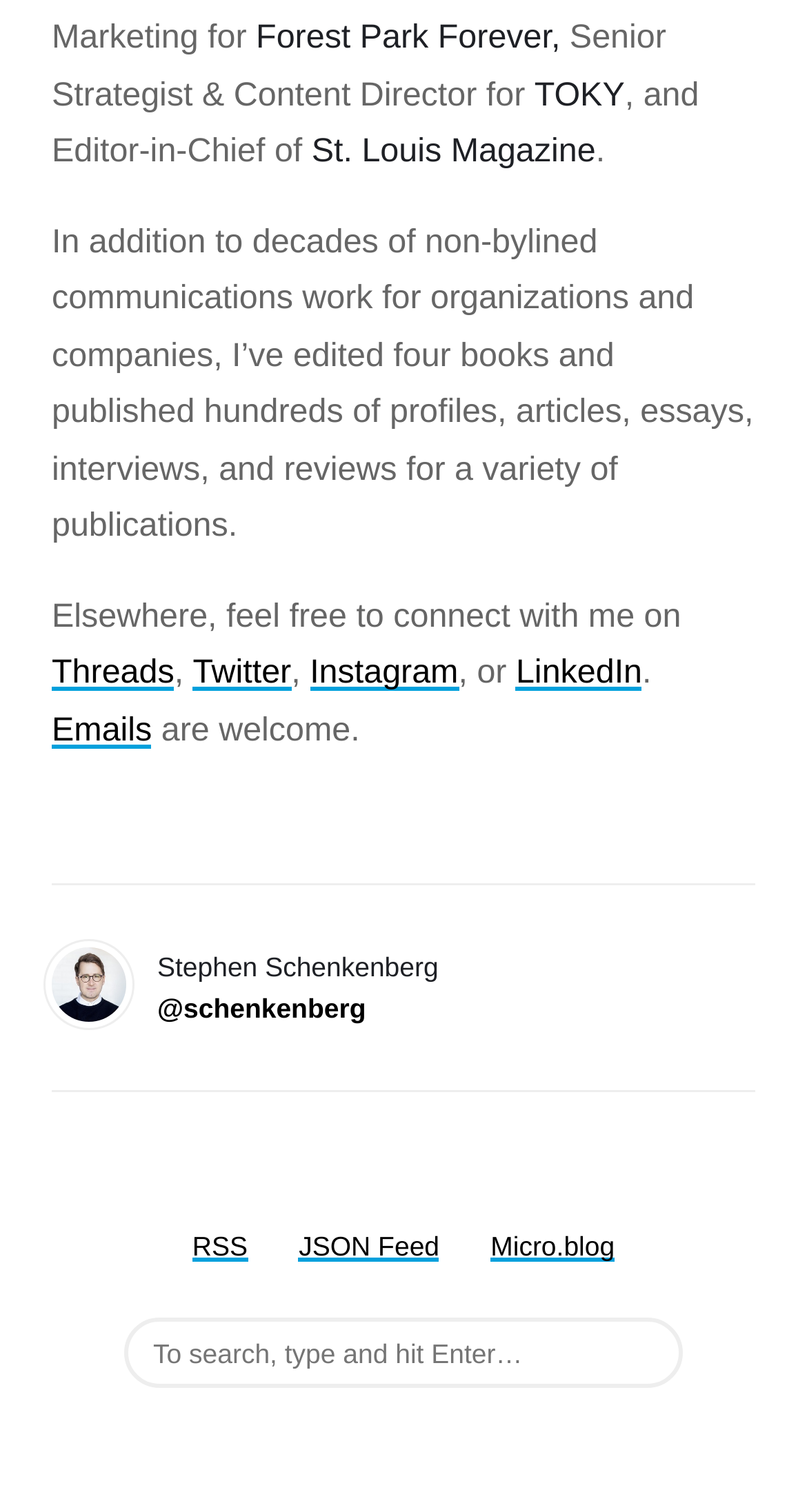Can you find the bounding box coordinates of the area I should click to execute the following instruction: "view the RSS feed"?

[0.238, 0.814, 0.307, 0.835]